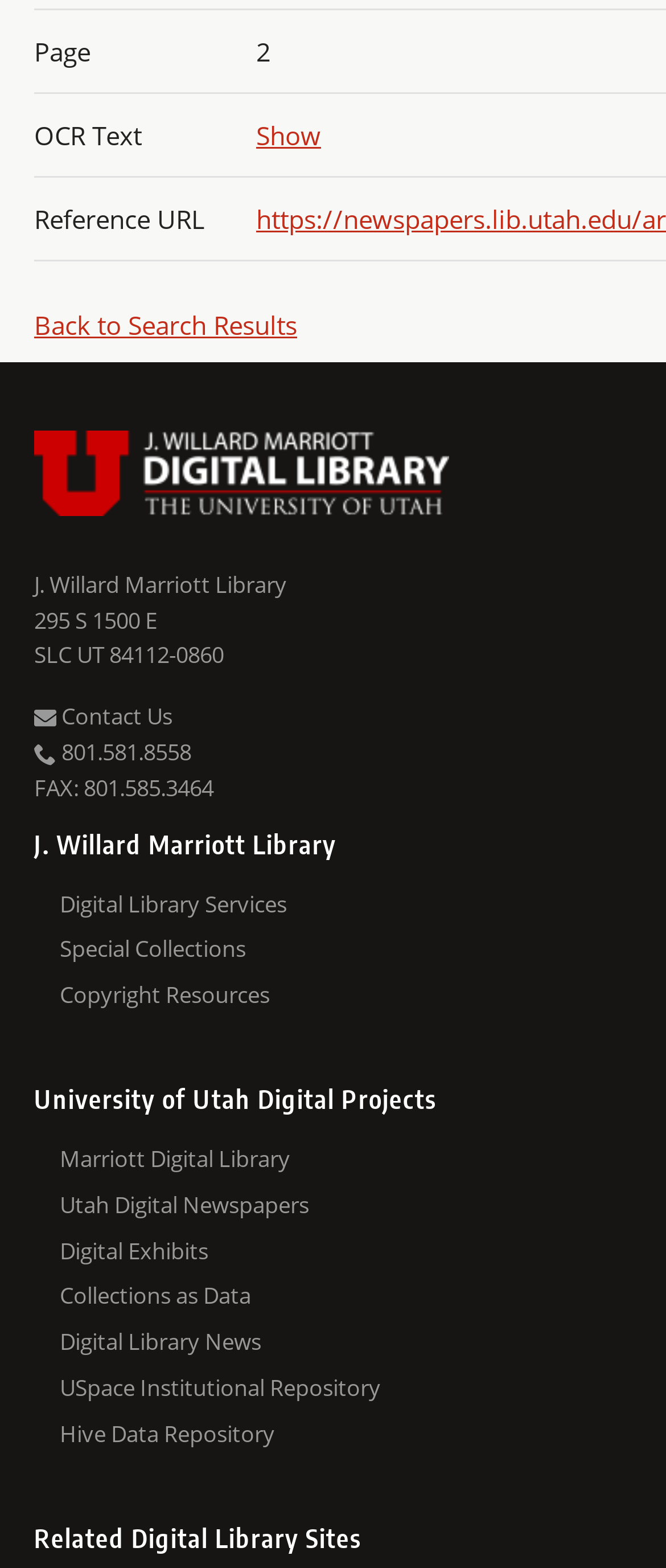Using the provided description: "Upload a screenshot", find the bounding box coordinates of the corresponding UI element. The output should be four float numbers between 0 and 1, in the format [left, top, right, bottom].

None